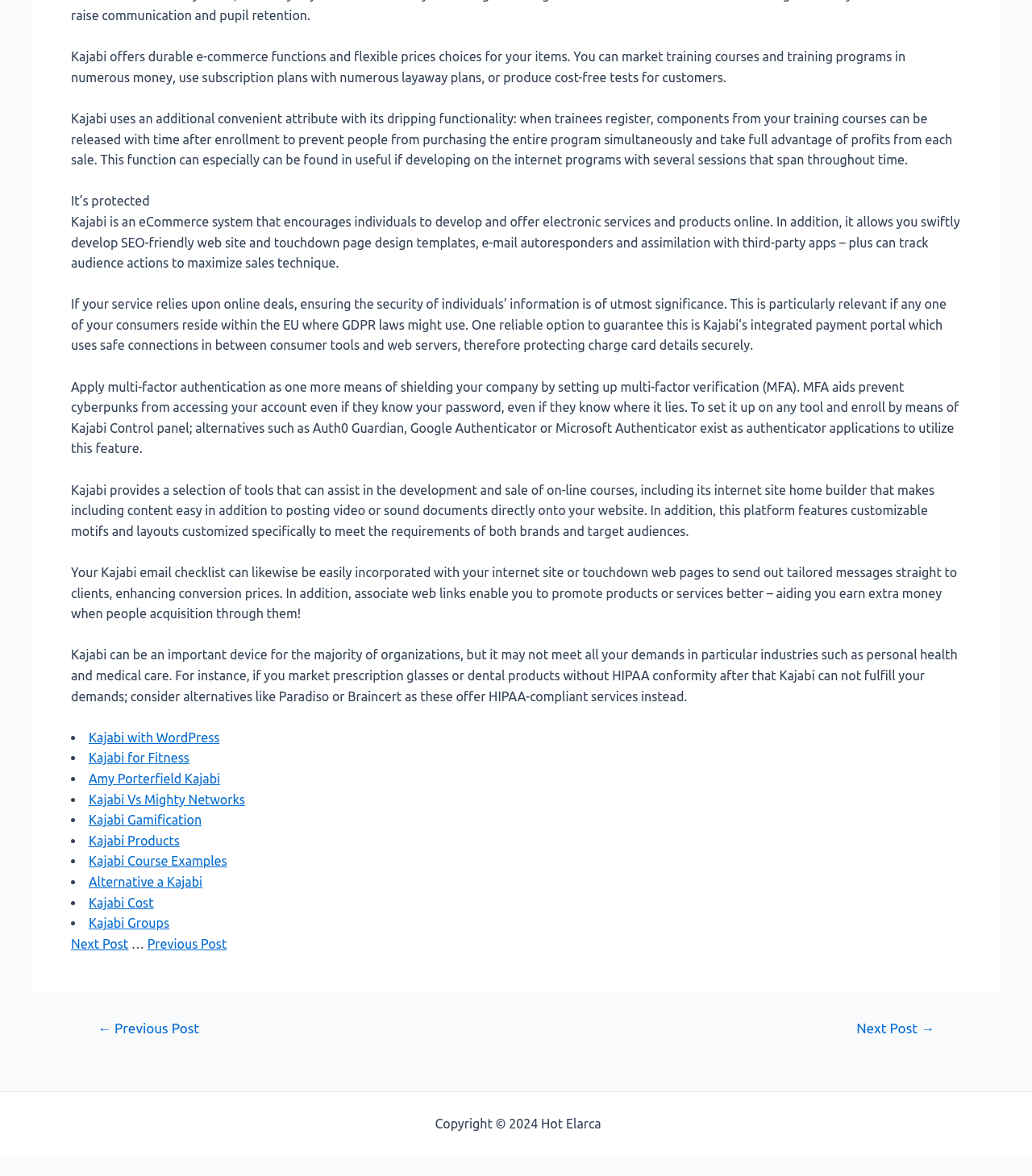Please specify the bounding box coordinates of the clickable section necessary to execute the following command: "Click on 'Kajabi with WordPress'".

[0.086, 0.621, 0.213, 0.633]